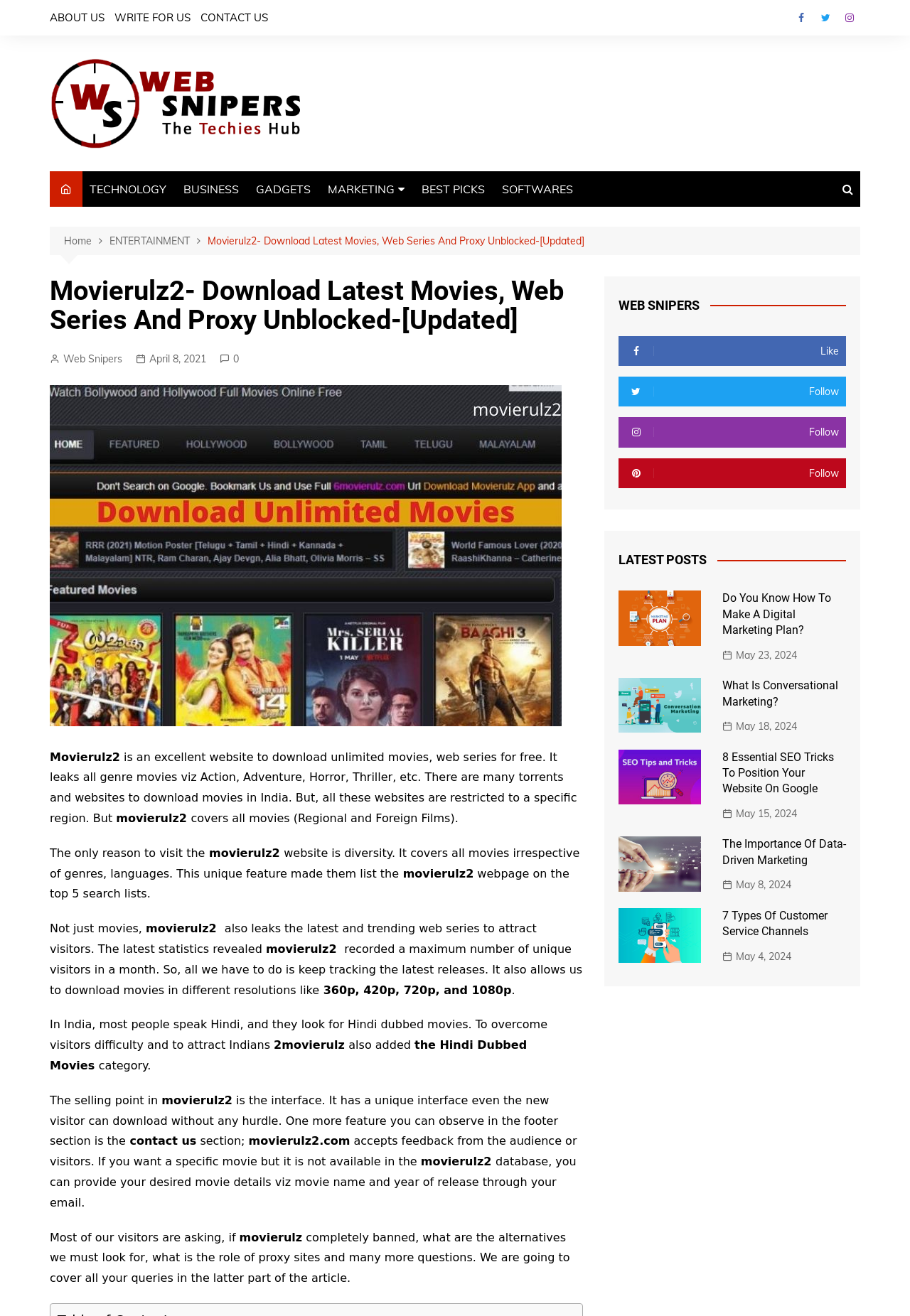Identify the bounding box coordinates of the region I need to click to complete this instruction: "Click on ABOUT US".

[0.055, 0.005, 0.115, 0.022]